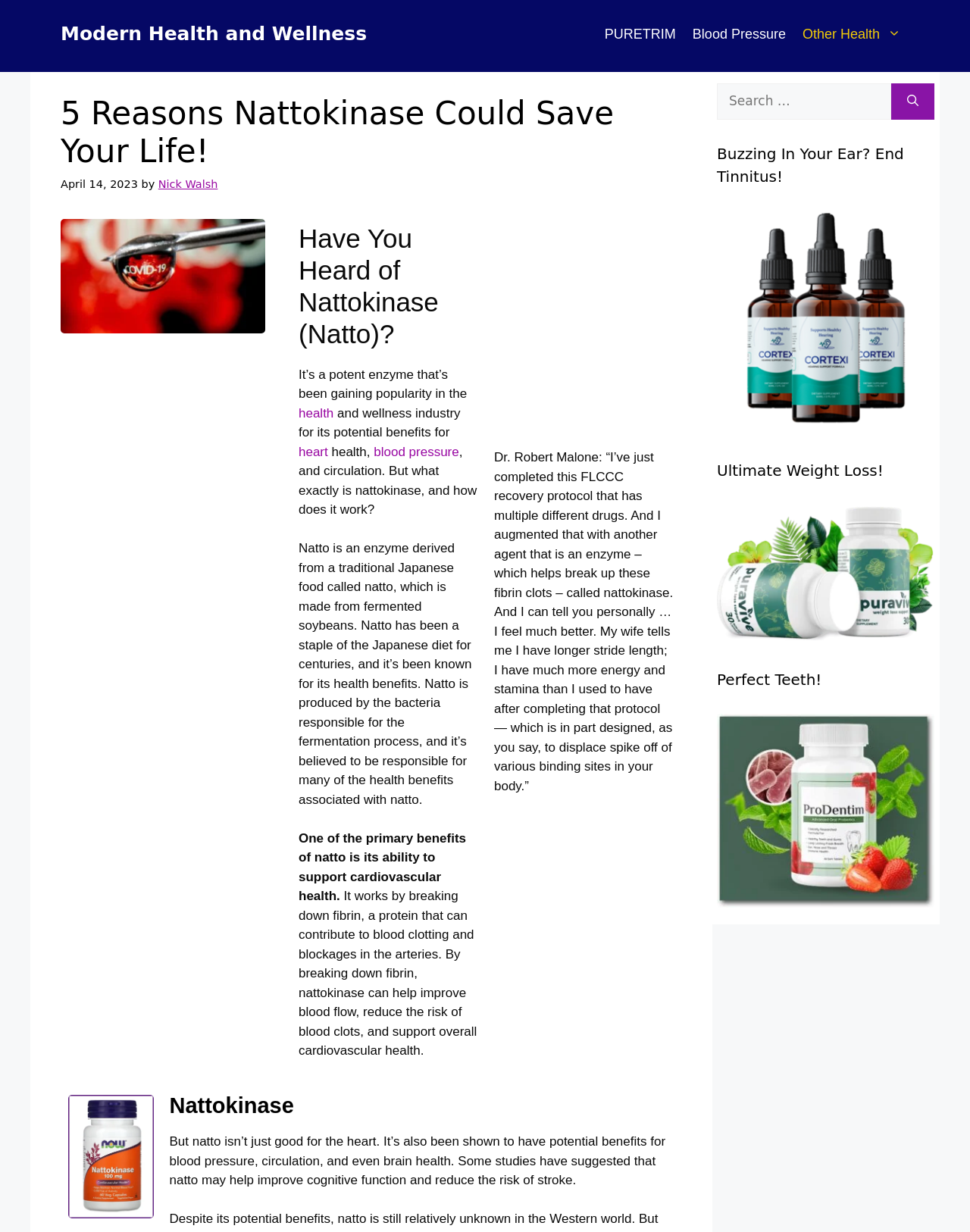What is the name of the enzyme derived from fermented soybeans?
From the details in the image, answer the question comprehensively.

The webpage mentions that Nattokinase is an enzyme derived from a traditional Japanese food called natto, which is made from fermented soybeans.